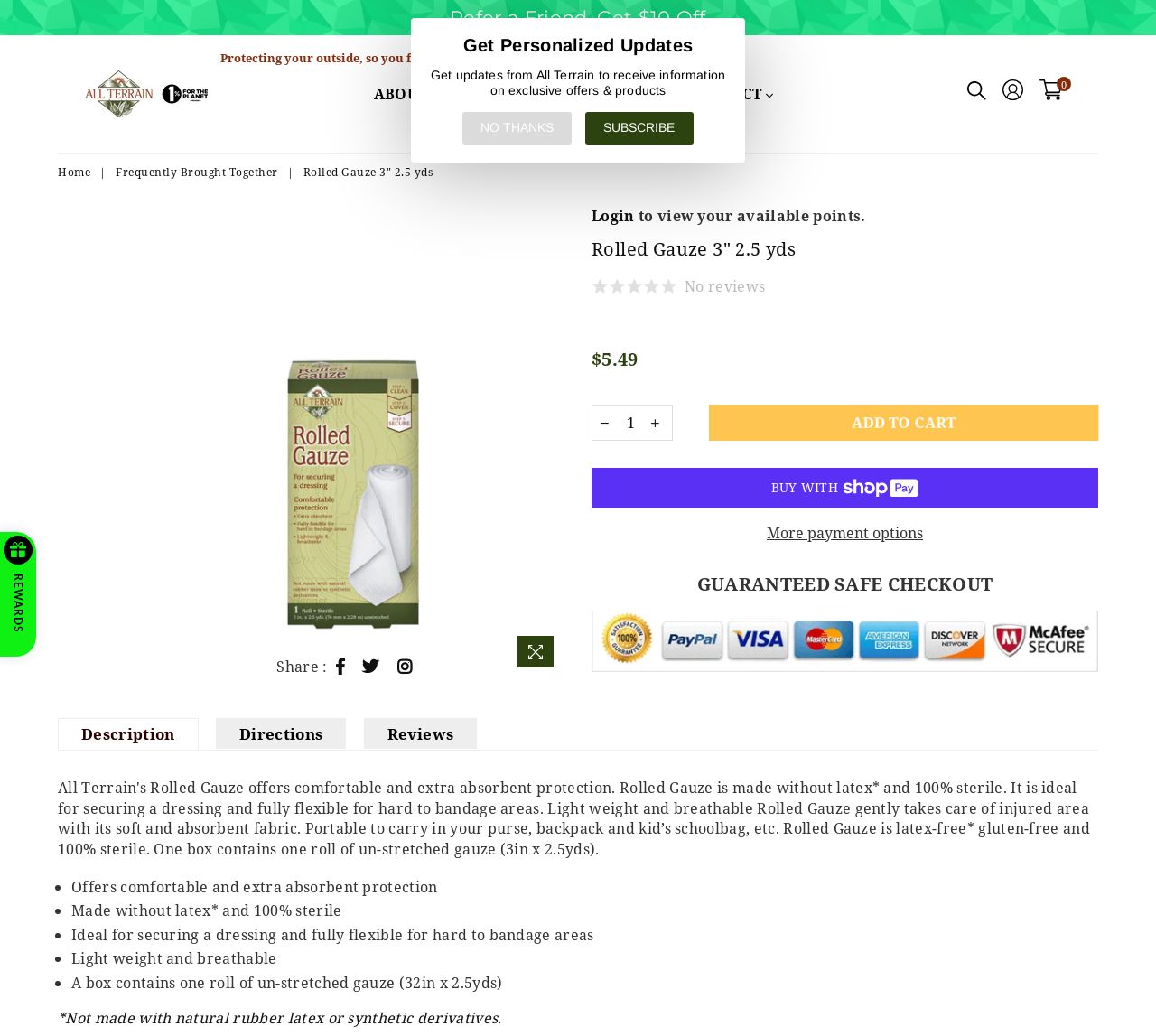Write an extensive caption that covers every aspect of the webpage.

This webpage is about a product called Rolled Gauze 3" 2.5 yds from All Terrain. At the top, there is a navigation bar with links to Home, Frequently Brought Together, and the current page, Rolled Gauze 3" 2.5 yds. Below the navigation bar, there is a header section with the company logo, a search bar, and links to Settings and a shopping cart.

On the left side of the page, there is a section with a heading "Rolled Gauze 3" 2.5 yds" and a list of options to view the product from different angles. Below this section, there are social media links to share the product.

The main content of the page is divided into two columns. The left column has a product image, a heading with the product name, and a brief description. Below the description, there are links to view reviews, description, directions, and reviews.

The right column has a table with product details, including the regular price and a call-to-action button to add the product to the cart. Below the table, there are buttons to buy now with ShopPay and to view more payment options.

Further down the page, there is a section with a heading "GUARANTEED SAFE CHECKOUT" and an image of a lock. Below this section, there are links to view the product description, directions, and reviews.

The page also has a section with a heading "Description" that lists the product features, including comfortable and extra absorbent protection, made without latex and 100% sterile, ideal for securing a dressing and fully flexible for hard to bandage areas, light weight and breathable, and a box contains one roll of un-stretched gauze.

At the bottom of the page, there is a section with a heading "*Not made with natural rubber latex or synthetic derivatives." and a link to refer a friend to get $10 off. There is also a popup window with a heading "REWARDS" and a button to subscribe to get personalized updates from All Terrain.